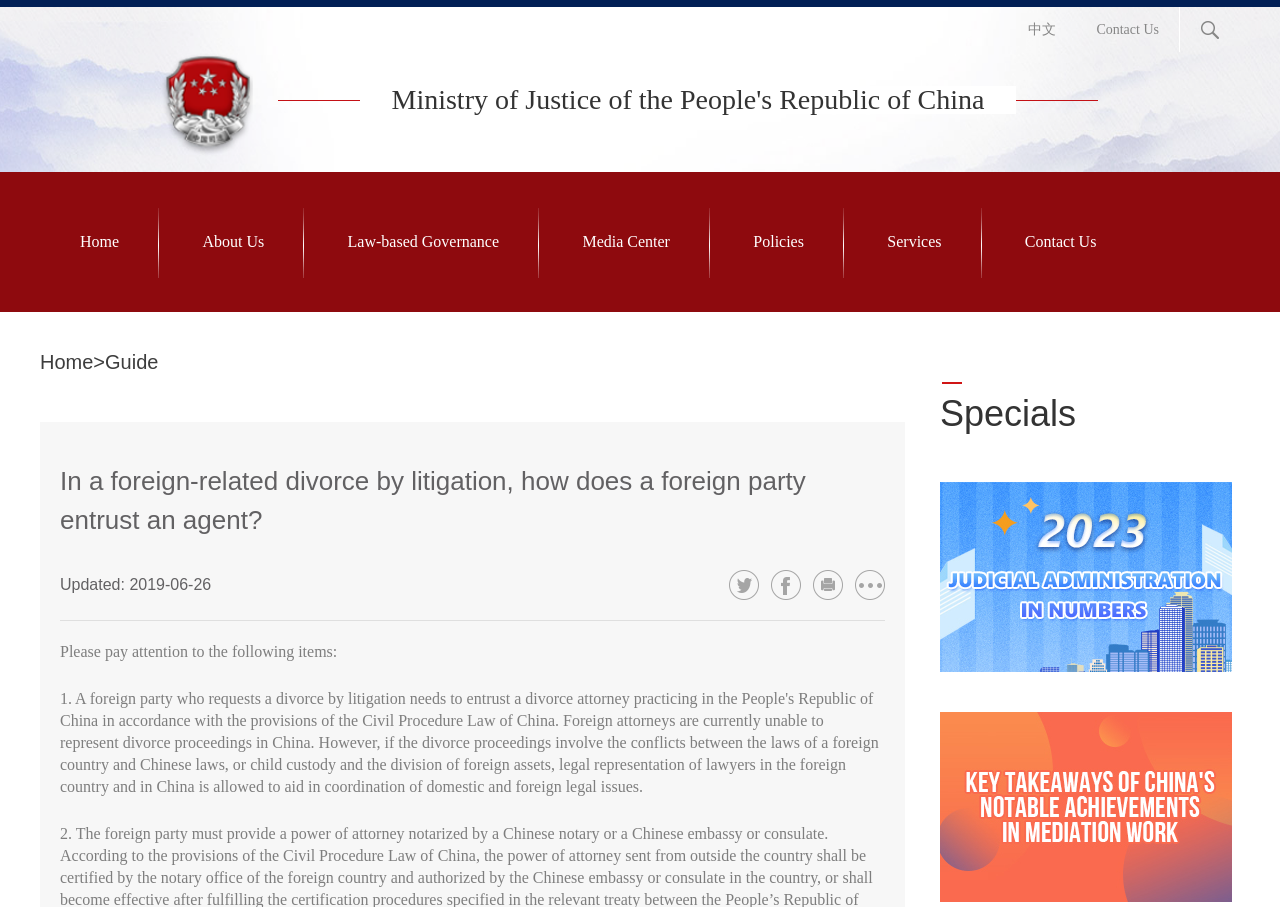Please identify the primary heading of the webpage and give its text content.

In a foreign-related divorce by litigation, how does a foreign party entrust an agent?